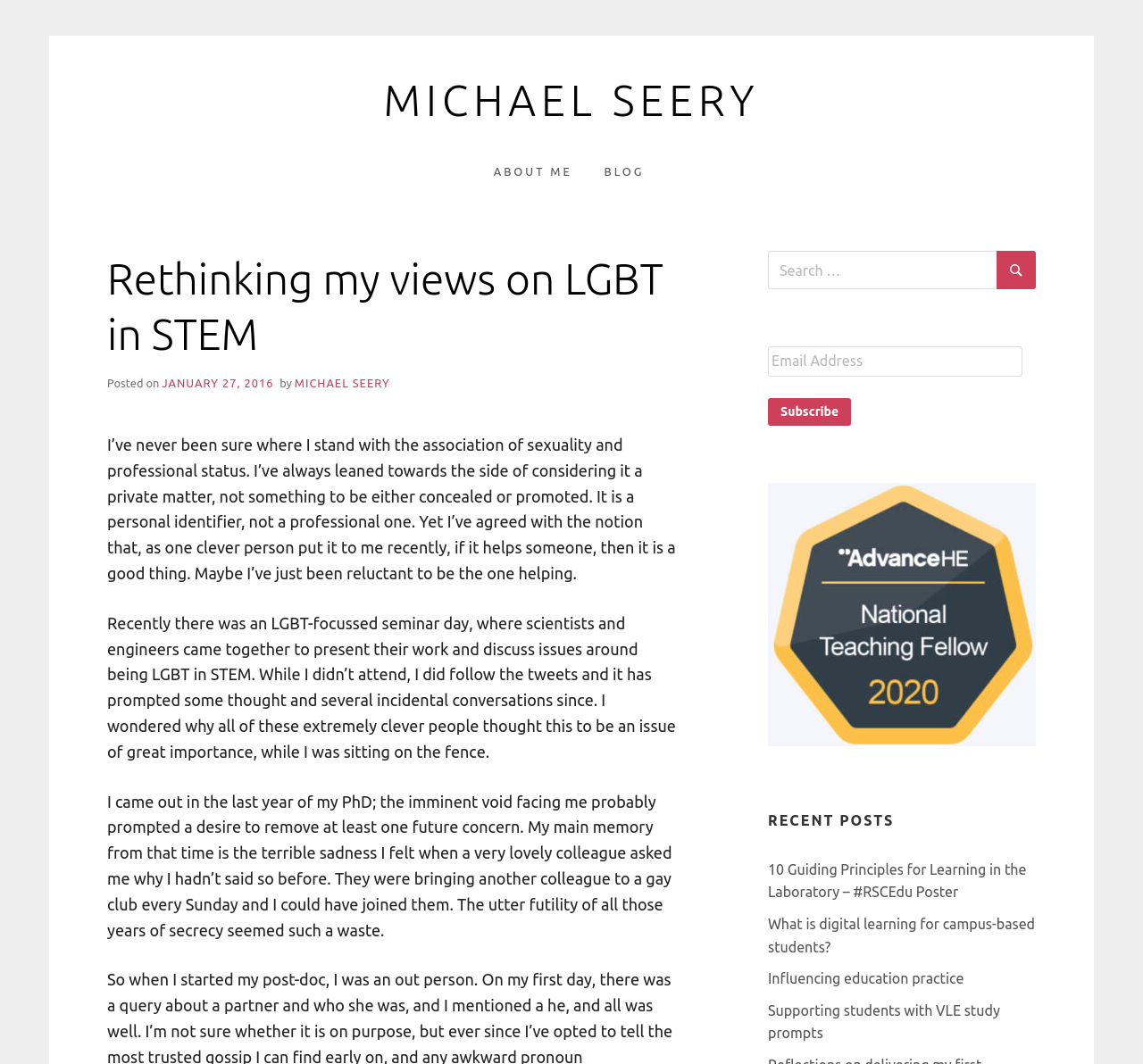Please find the bounding box coordinates of the section that needs to be clicked to achieve this instruction: "Subscribe with an email address".

[0.672, 0.374, 0.745, 0.4]